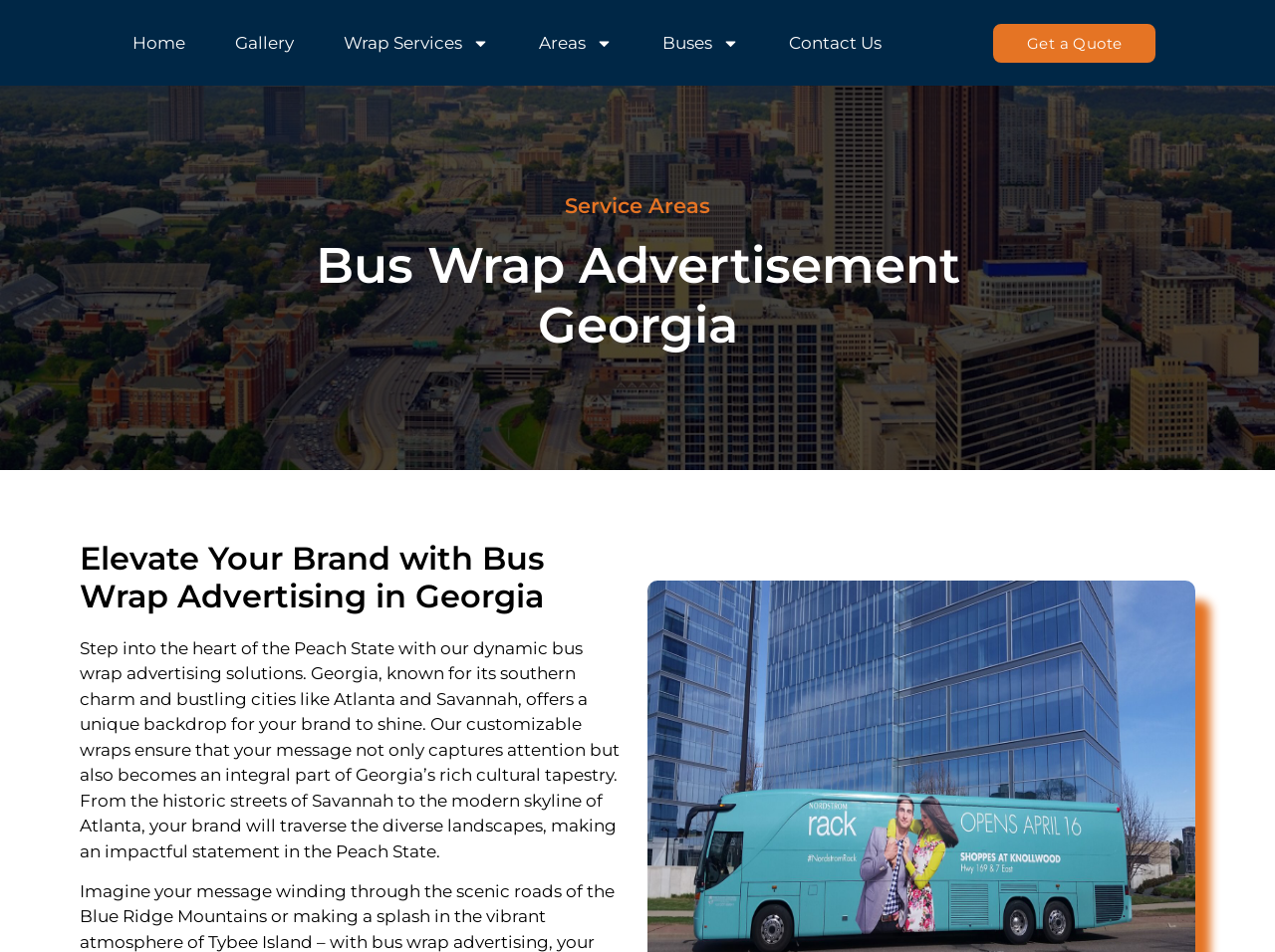Illustrate the webpage thoroughly, mentioning all important details.

The webpage is about bus wrap advertising in Georgia, with a focus on capturing attention and elevating brands. At the top, there is a navigation menu with five links: "Home", "Gallery", "Wrap Services", "Areas", and "Buses", each accompanied by a small icon. The "Wrap Services", "Areas", and "Buses" links have dropdown menus. To the right of the navigation menu, there is a "Get a Quote" link.

Below the navigation menu, there are three headings: "Service Areas", "Bus Wrap Advertisement Georgia", and "Elevate Your Brand with Bus Wrap Advertising in Georgia". The main content of the page is a paragraph of text that describes the benefits of using bus wrap advertising in Georgia, highlighting the state's unique cultural backdrop and the ability to make an impactful statement in cities like Atlanta and Savannah.